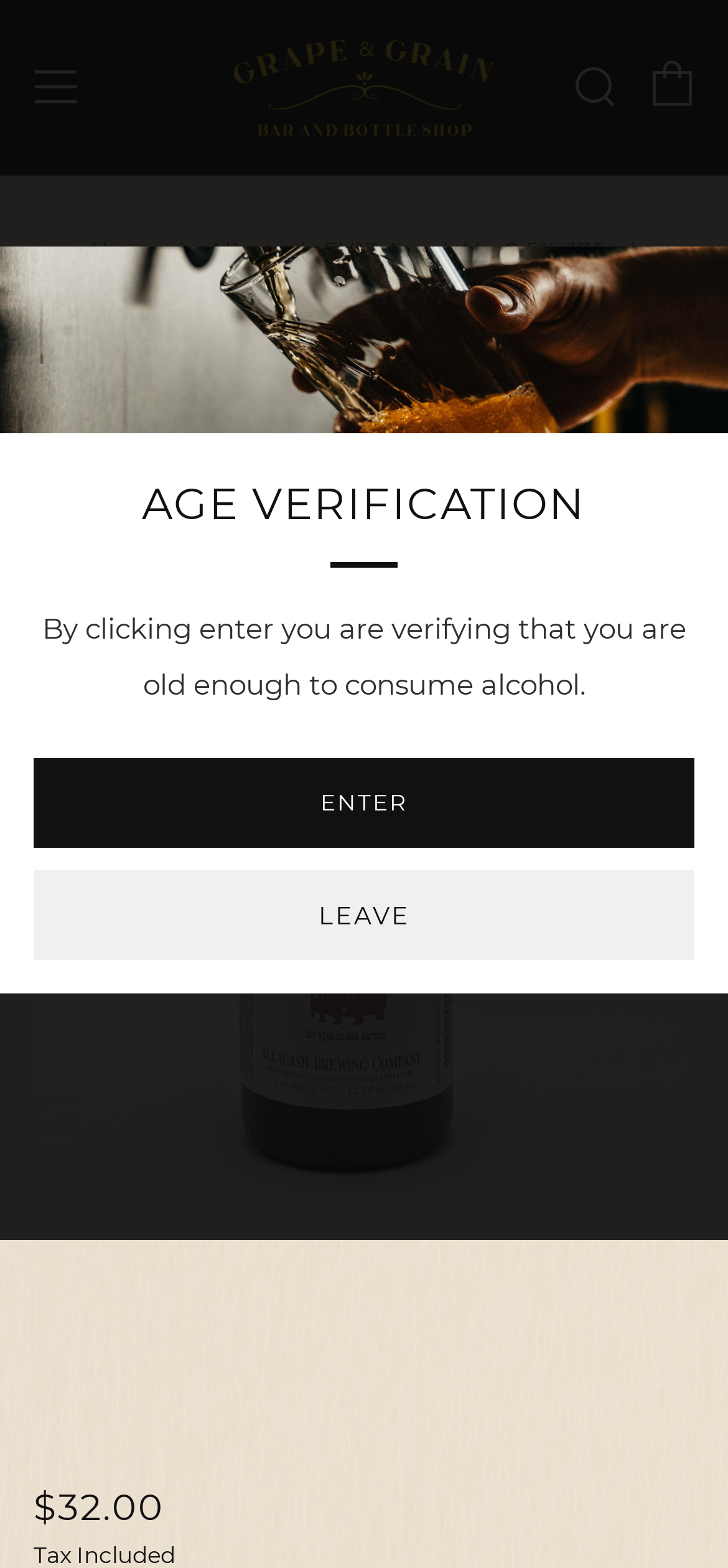Extract the primary heading text from the webpage.

ALLAGASH FV13 AGED ALE 9.5% 375ML